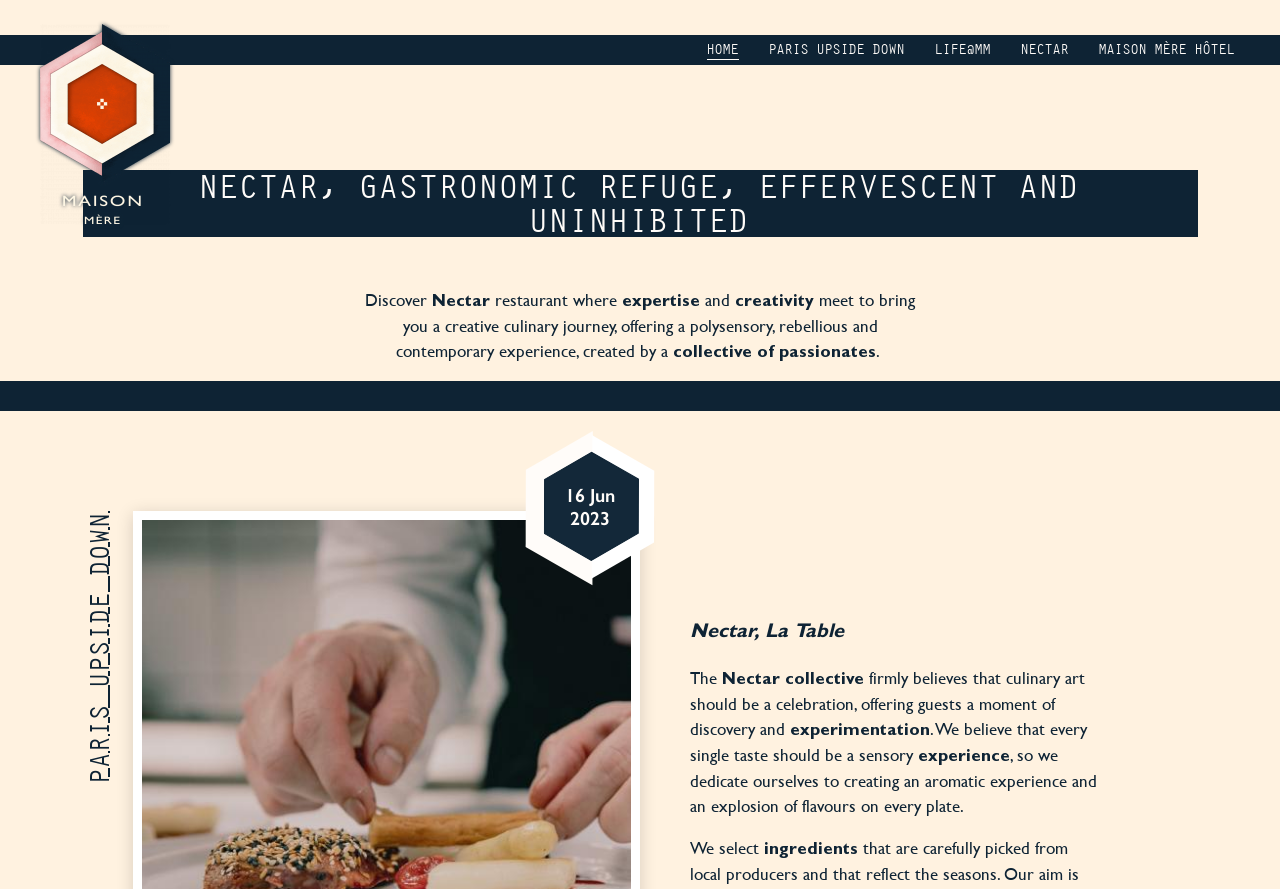Please give a concise answer to this question using a single word or phrase: 
What is the date mentioned on the webpage?

16 Jun 2023